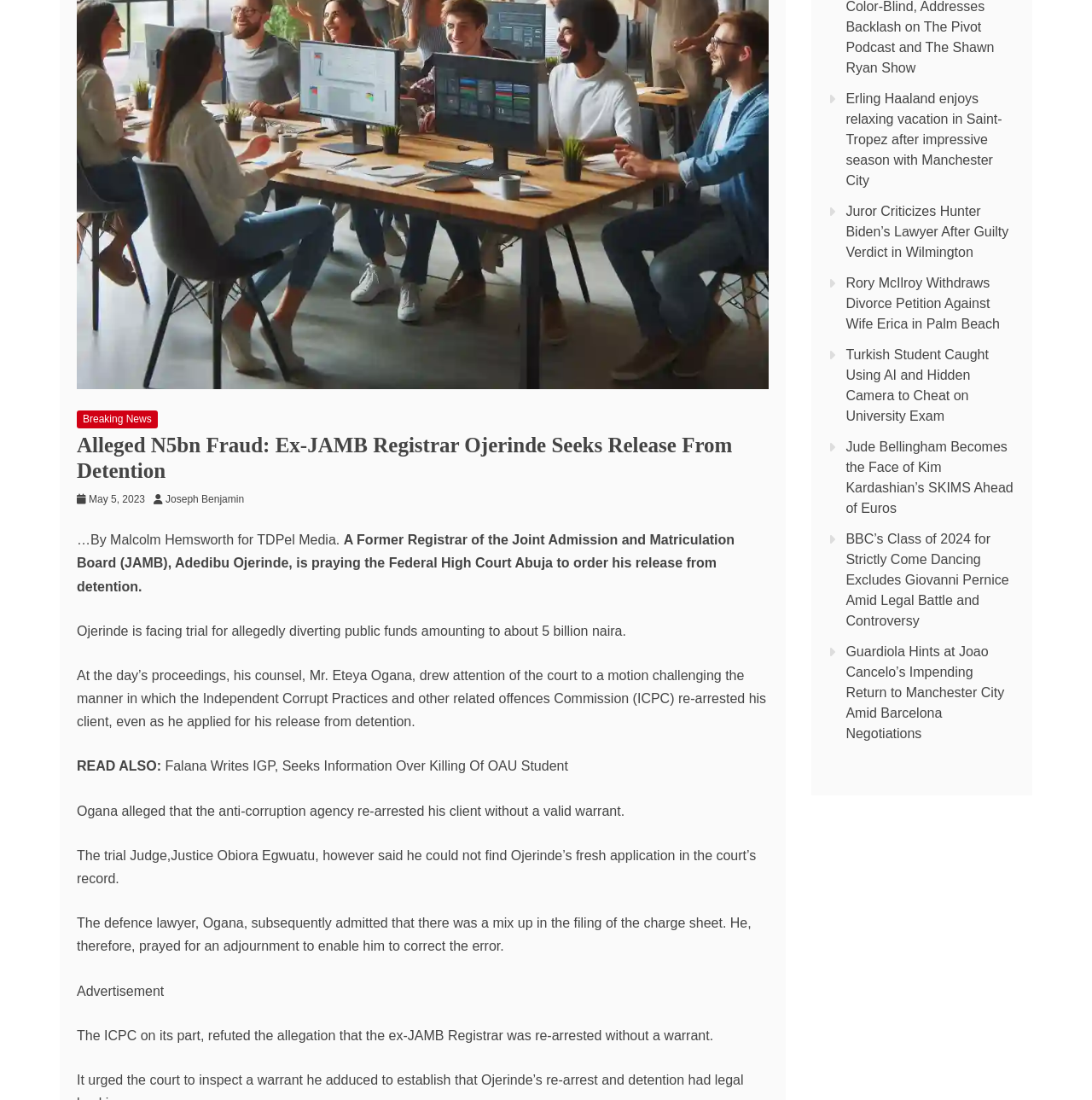From the element description May 5, 2023, predict the bounding box coordinates of the UI element. The coordinates must be specified in the format (top-left x, top-left y, bottom-right x, bottom-right y) and should be within the 0 to 1 range.

[0.081, 0.448, 0.133, 0.459]